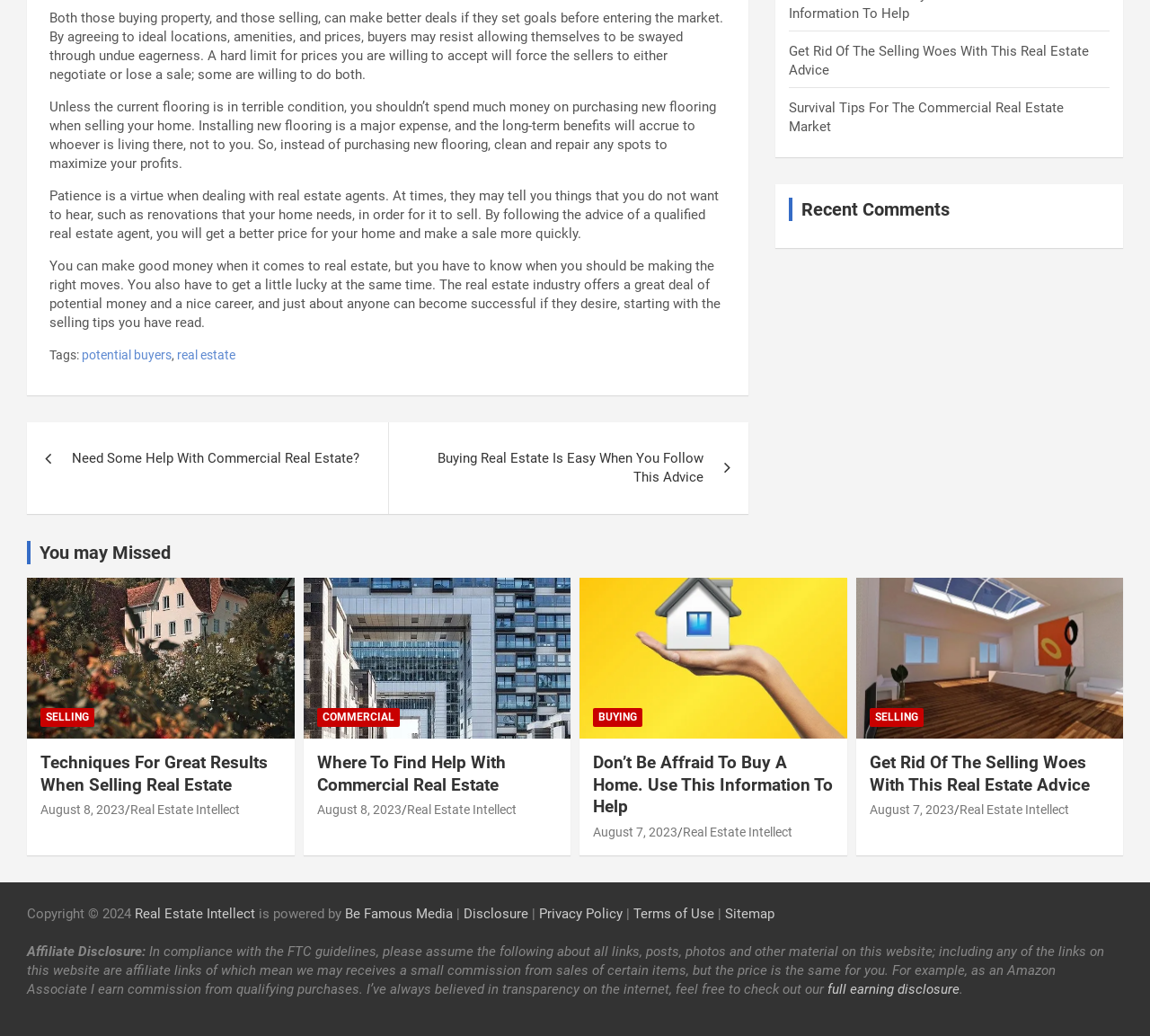What is the category of the article 'Techniques For Great Results When Selling Real Estate'?
Based on the screenshot, respond with a single word or phrase.

SELLING